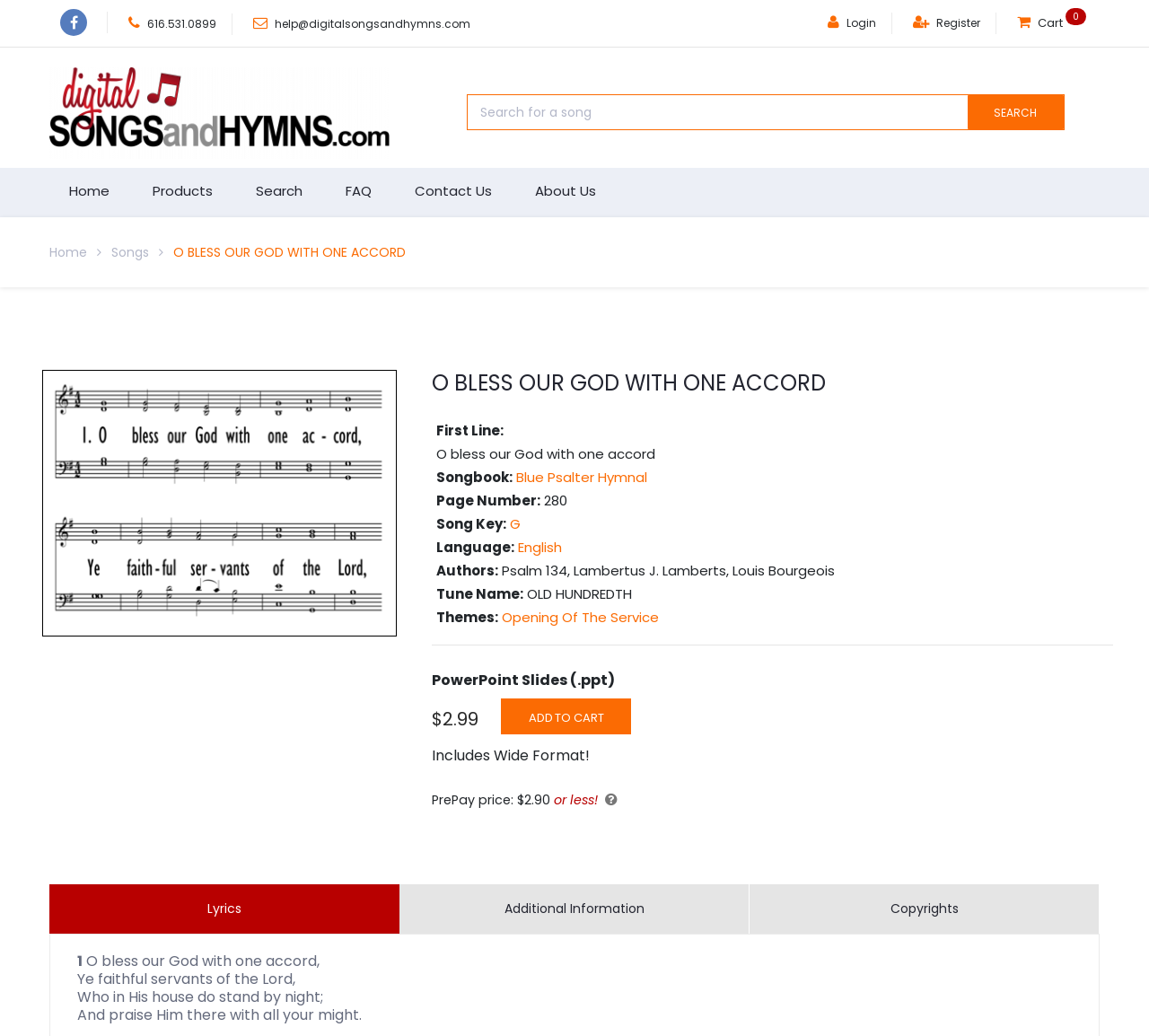Extract the bounding box coordinates for the UI element described by the text: "alt="Digital Songs and Hymns"". The coordinates should be in the form of [left, top, right, bottom] with values between 0 and 1.

[0.043, 0.065, 0.339, 0.154]